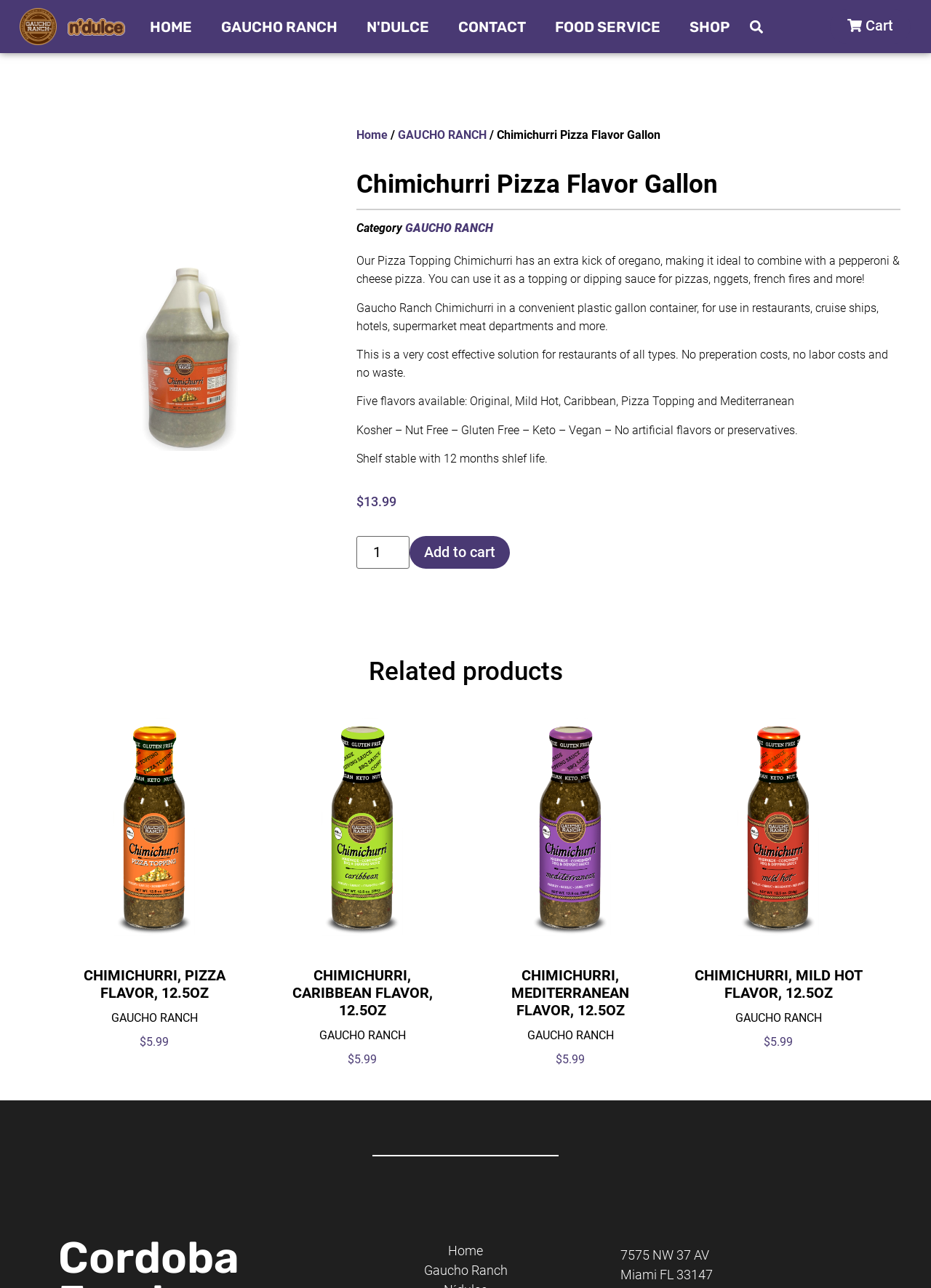Pinpoint the bounding box coordinates of the clickable element to carry out the following instruction: "Click the HOME link."

[0.161, 0.012, 0.206, 0.029]